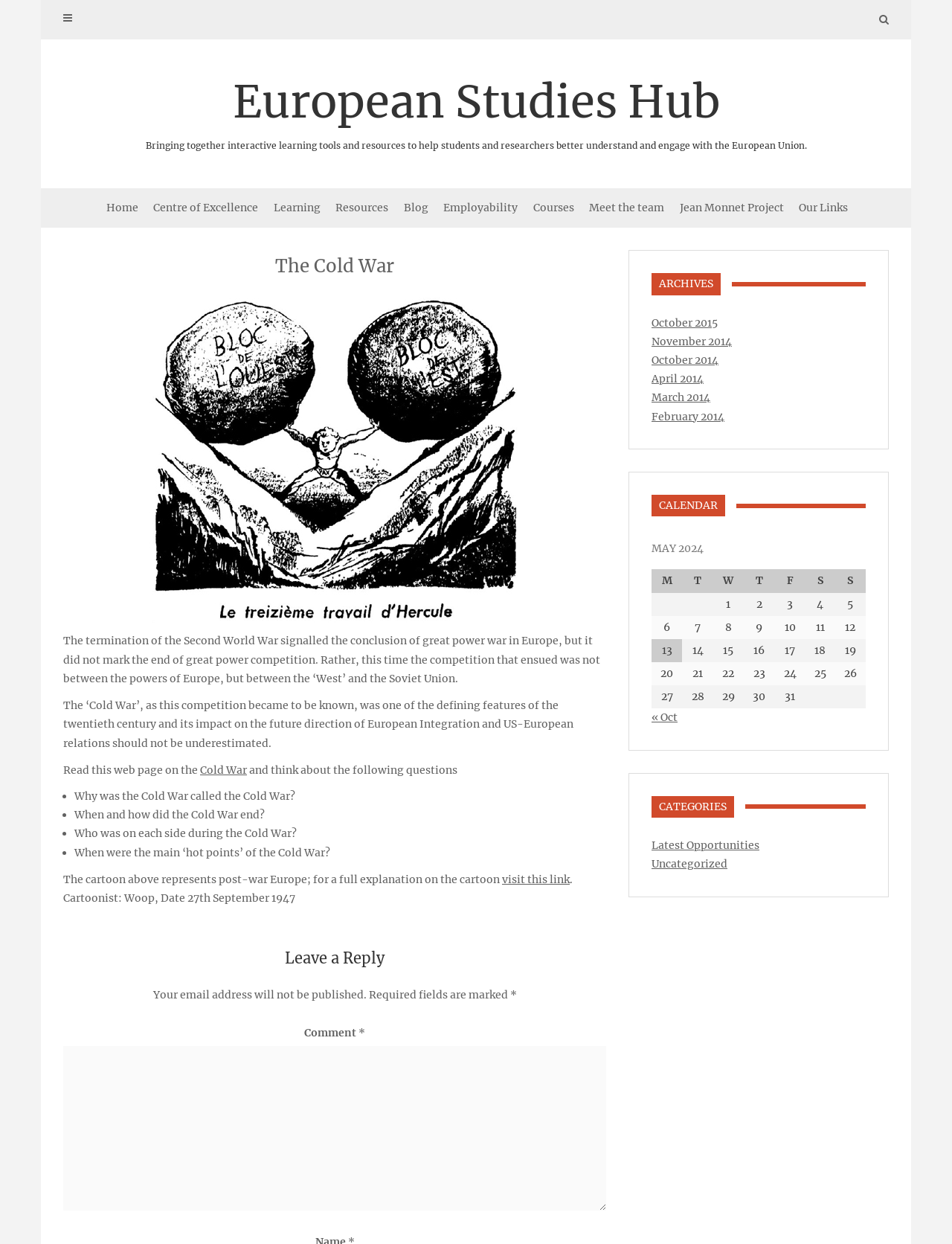Determine the bounding box coordinates for the element that should be clicked to follow this instruction: "Leave a reply". The coordinates should be given as four float numbers between 0 and 1, in the format [left, top, right, bottom].

[0.066, 0.841, 0.637, 0.973]